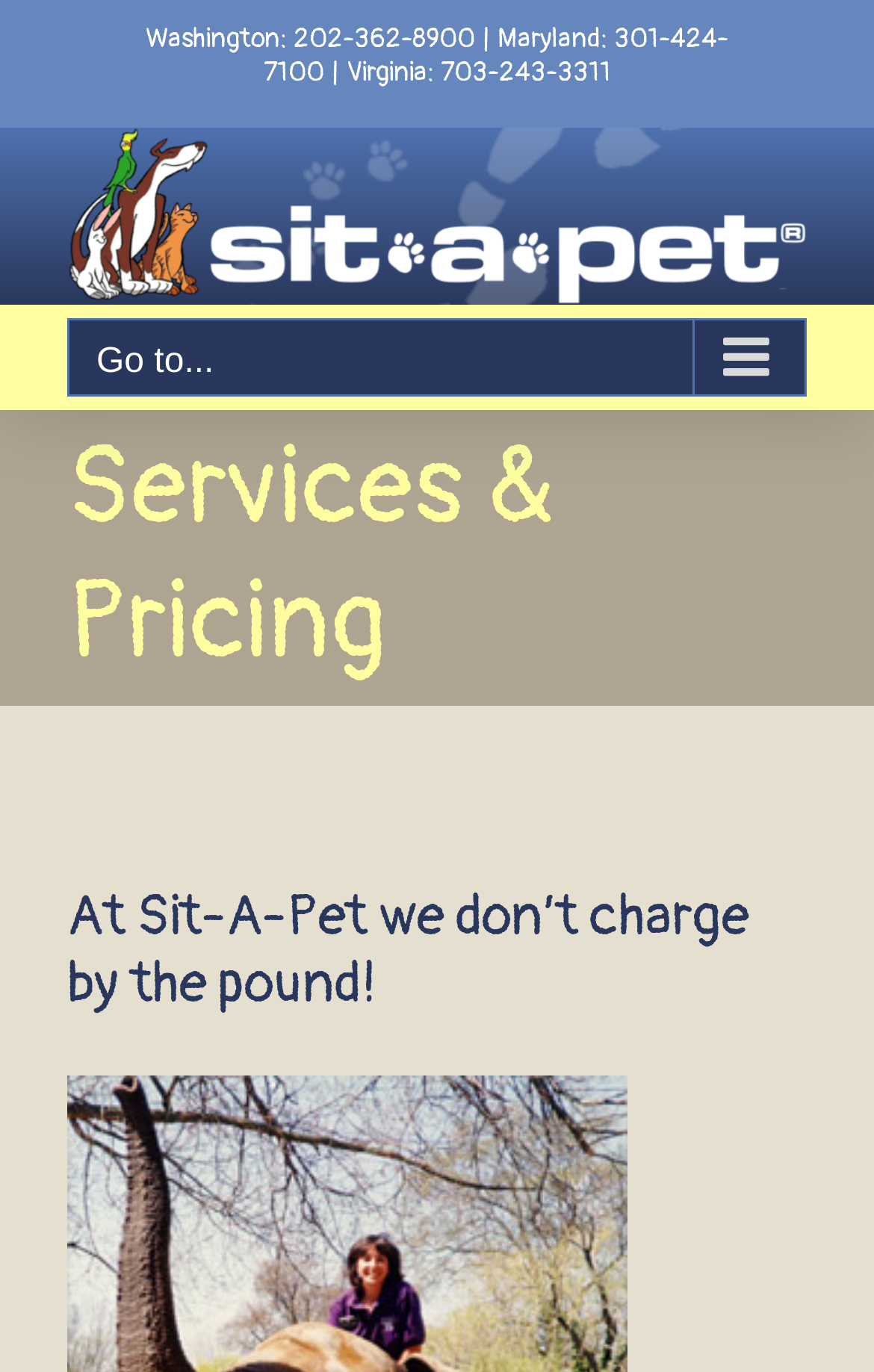For the following element description, predict the bounding box coordinates in the format (top-left x, top-left y, bottom-right x, bottom-right y). All values should be floating point numbers between 0 and 1. Description: alt="Sit-A-Pet Logo"

[0.077, 0.093, 0.923, 0.223]